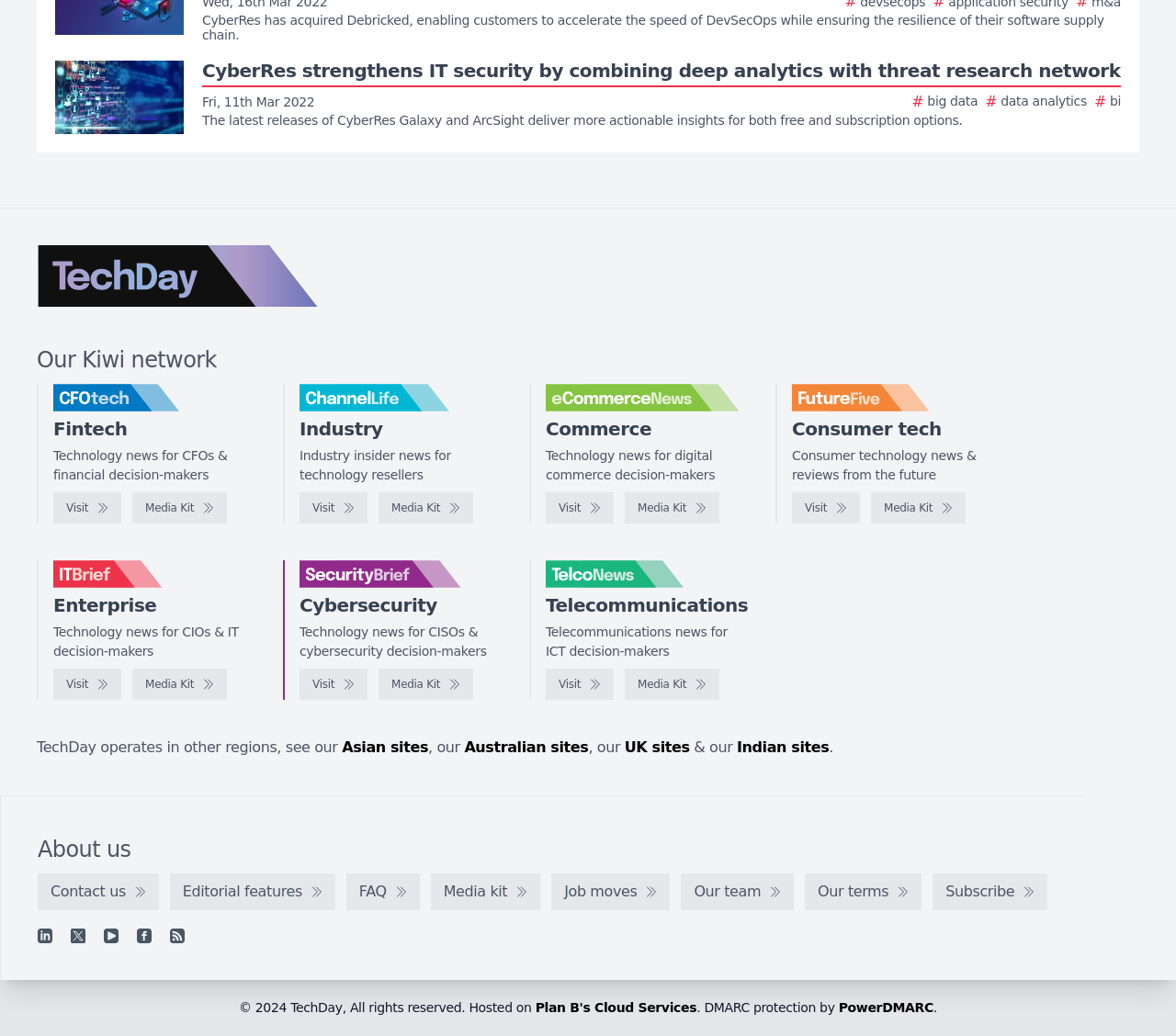How many 'Visit' links are there on the webpage?
Based on the screenshot, respond with a single word or phrase.

6